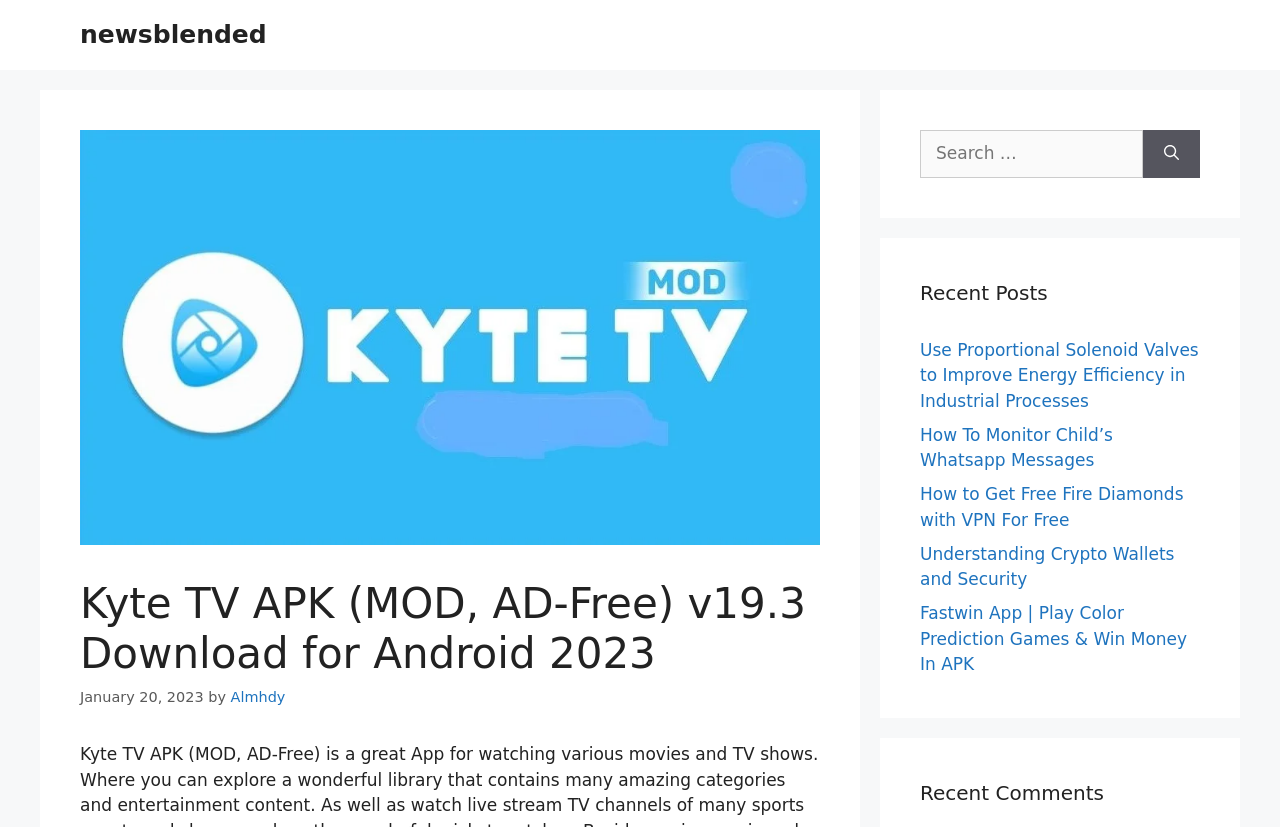Please locate the bounding box coordinates of the element that should be clicked to complete the given instruction: "Search for a topic".

None